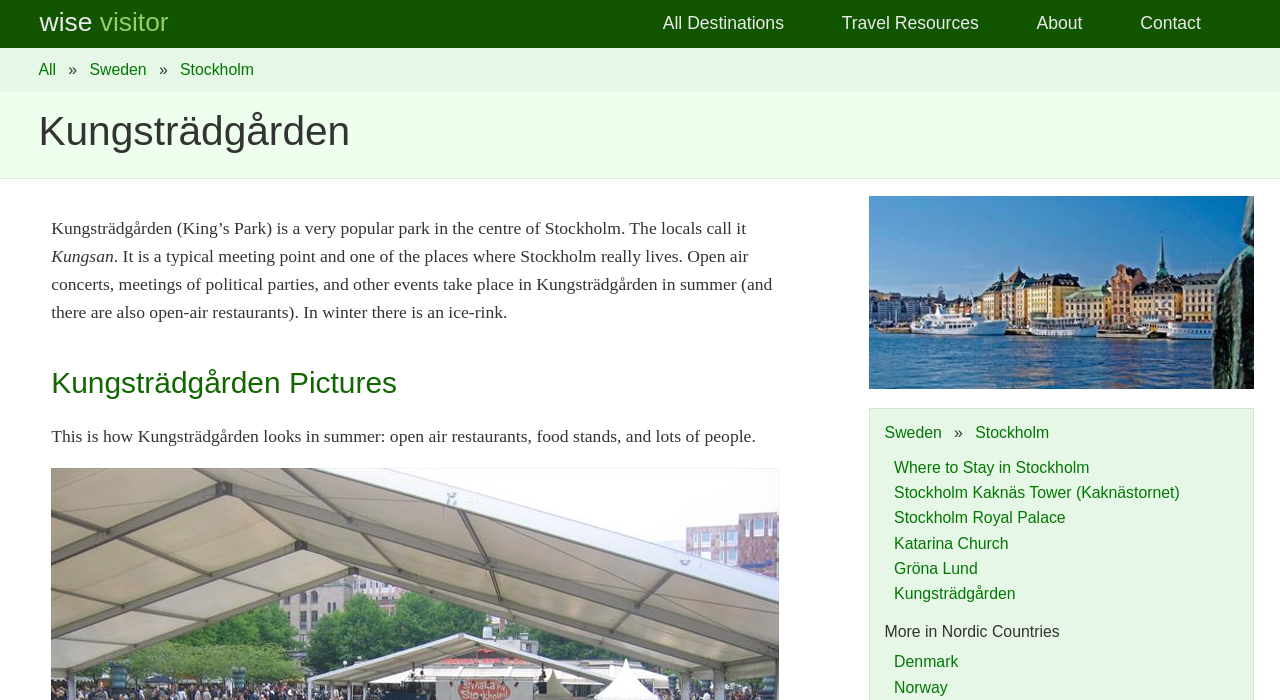Give a one-word or one-phrase response to the question:
What can be found in Kungsträdgården during winter?

Ice-rink